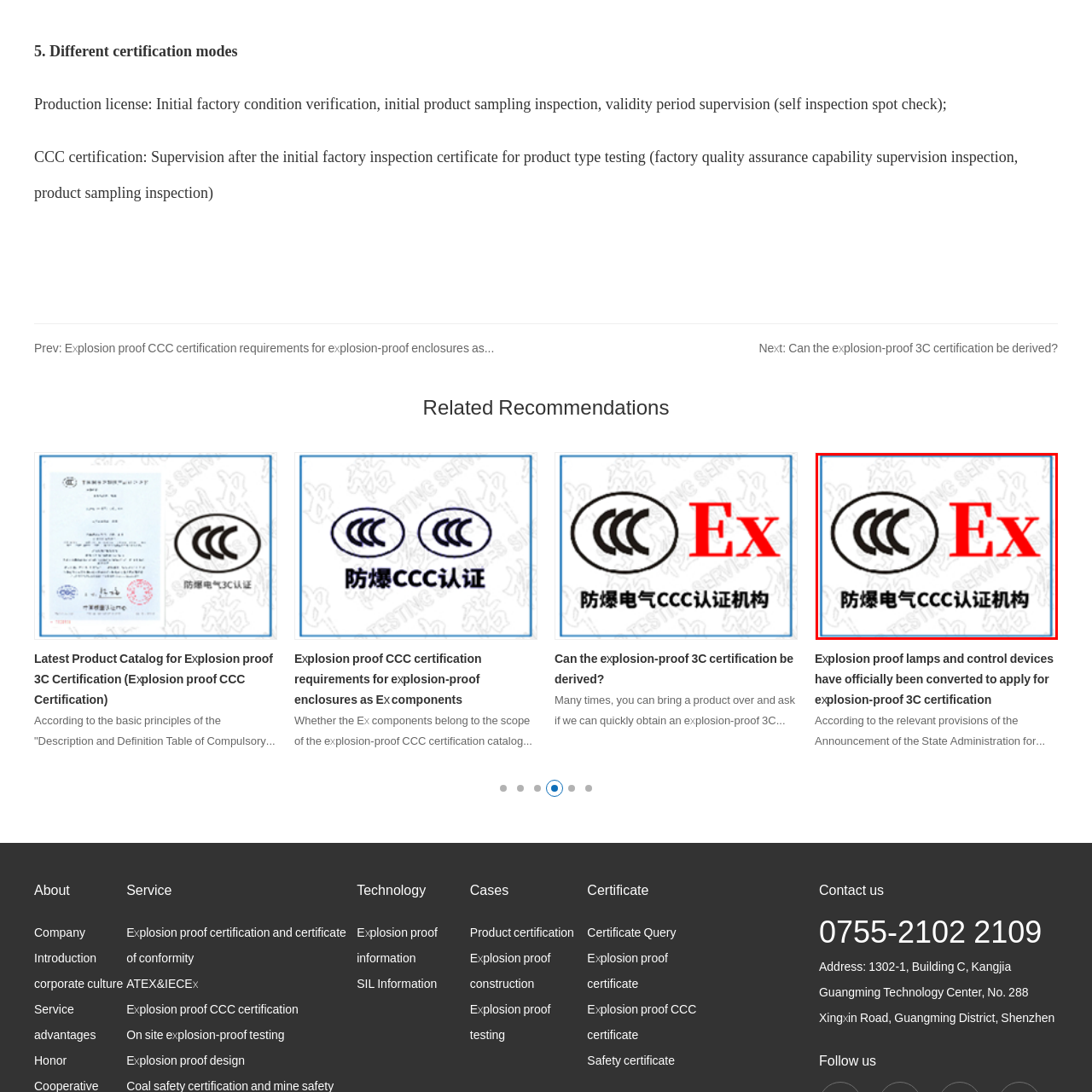Inspect the image bordered by the red bounding box and supply a comprehensive response to the upcoming question based on what you see in the image: What is the purpose of the CCC certification?

The CCC certification is a mandatory safety certification in China for various electrical products, particularly relevant to explosion-proof applications, ensuring that products meet certain safety standards and are safe for use in hazardous environments.